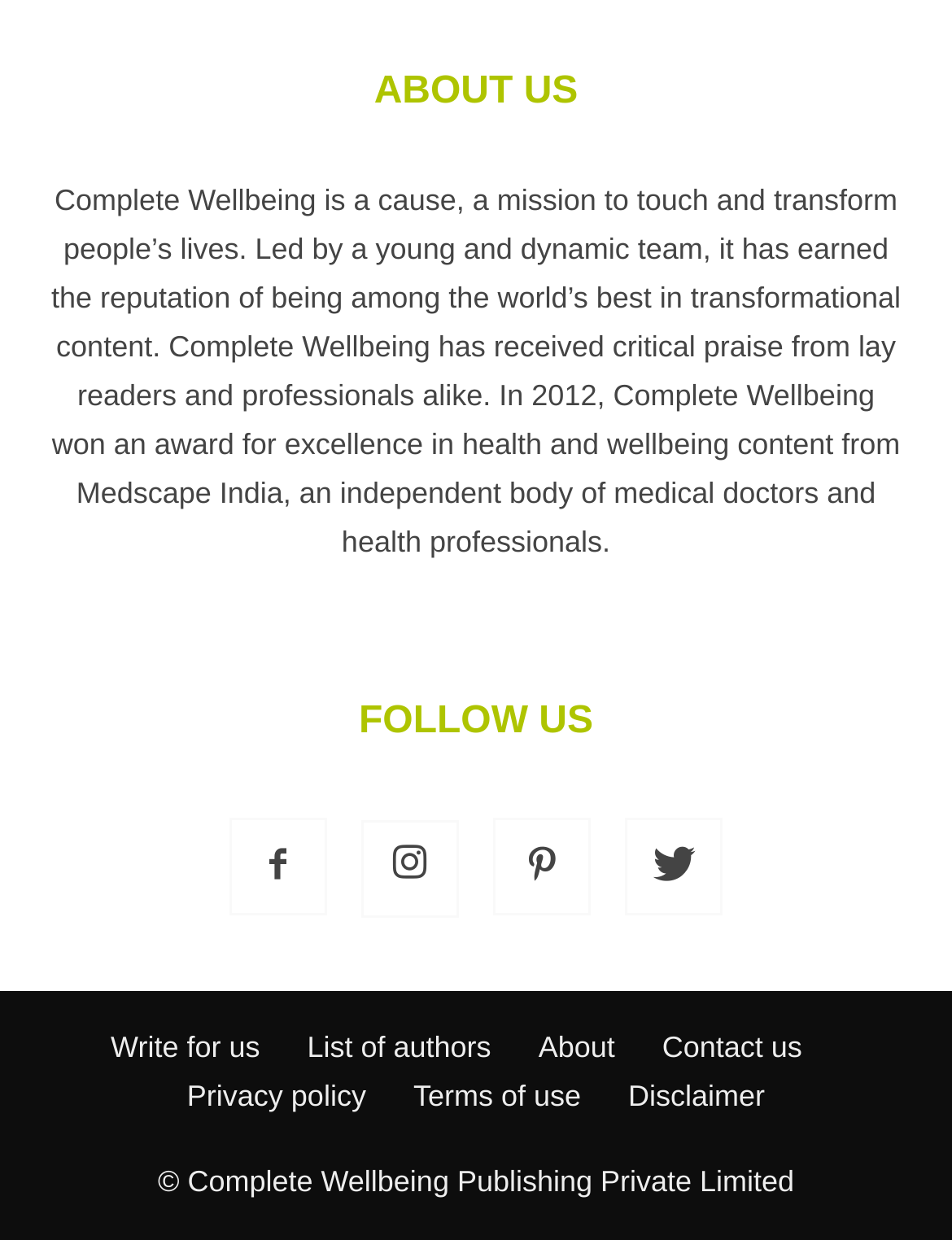Pinpoint the bounding box coordinates of the clickable area needed to execute the instruction: "Go to 'IO.Condvar.notifyOne'". The coordinates should be specified as four float numbers between 0 and 1, i.e., [left, top, right, bottom].

None